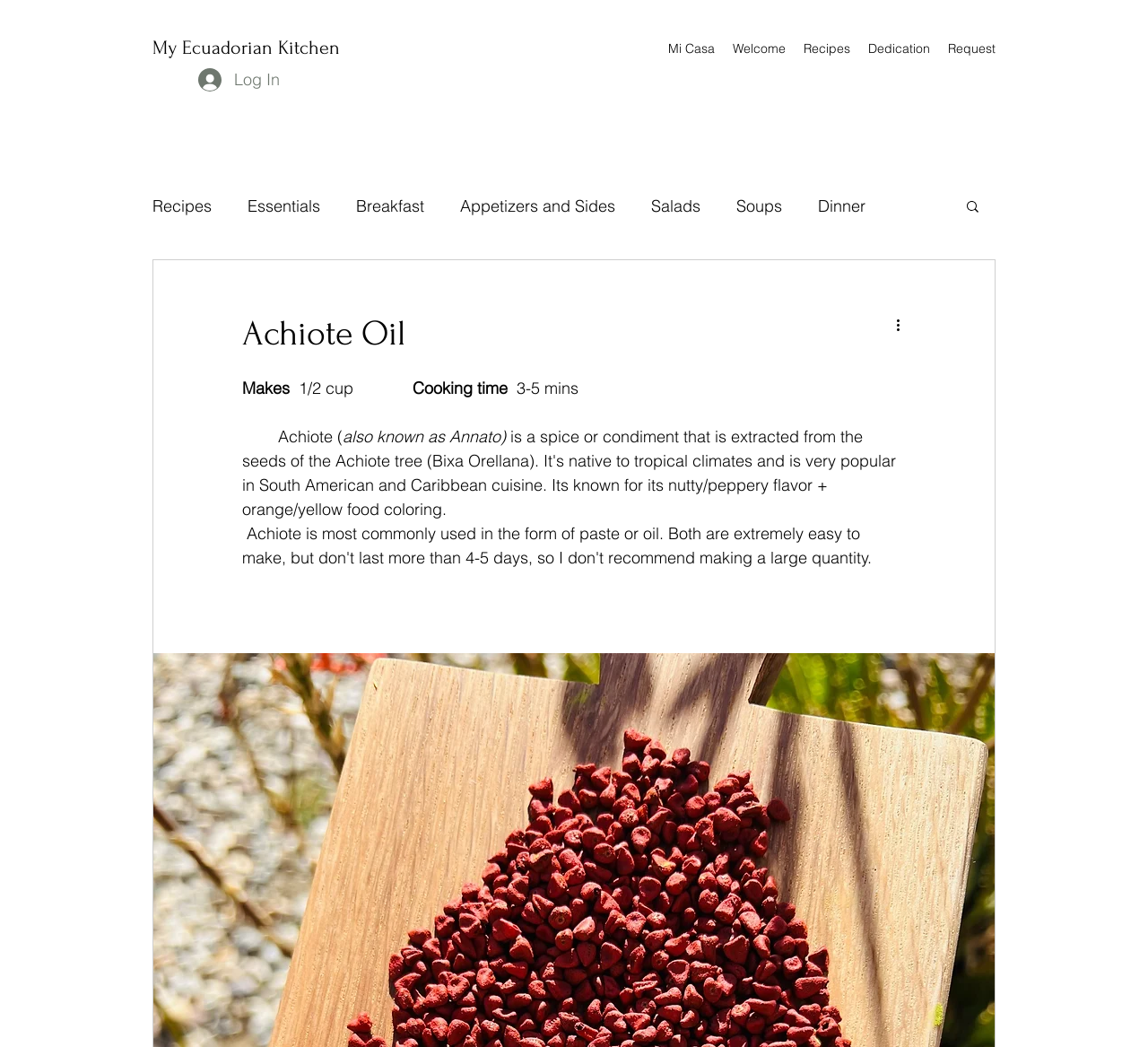Respond with a single word or phrase:
What is the name of the website?

My Ecuadorian Kitchen